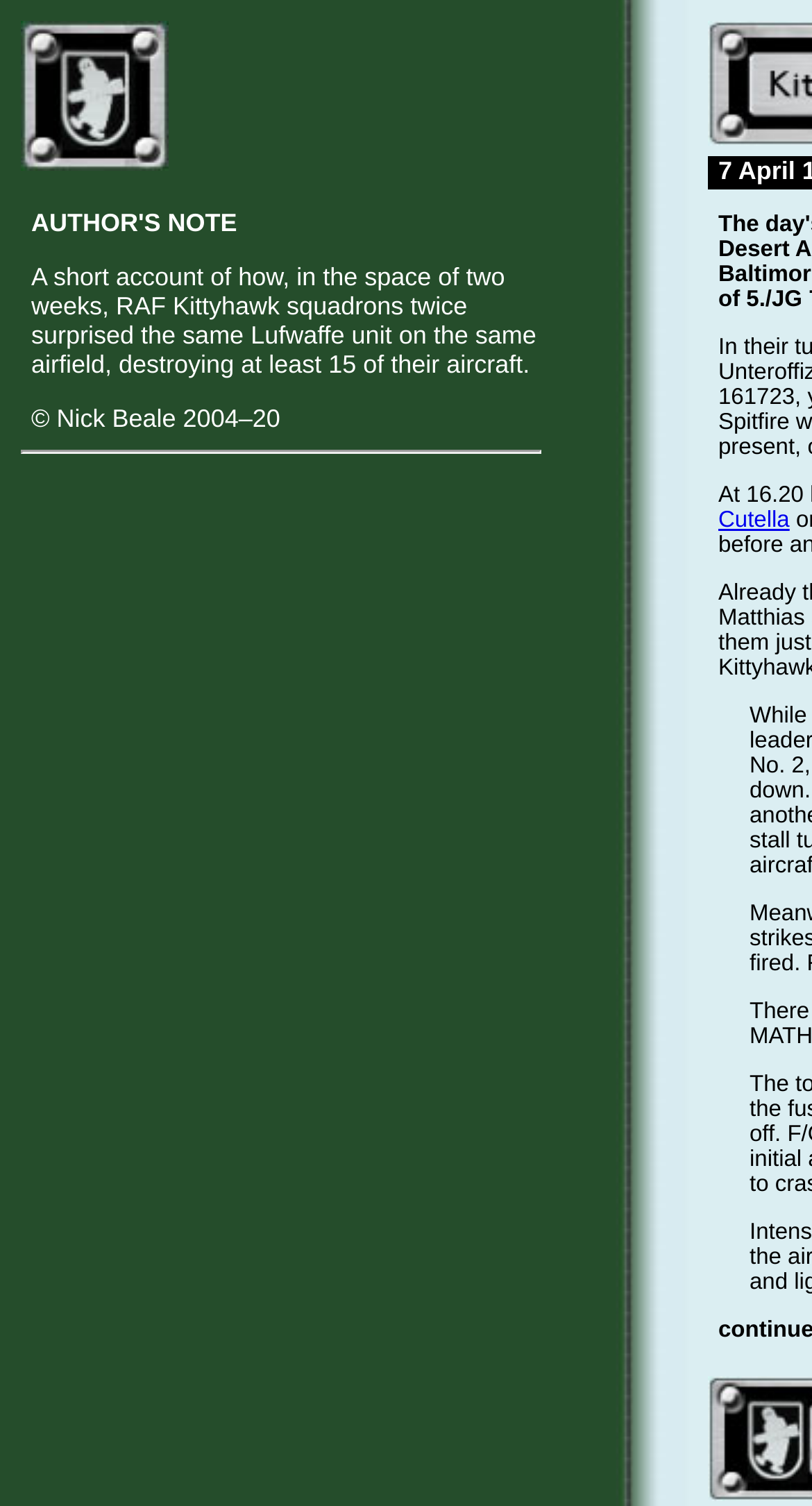Identify the bounding box of the HTML element described as: "Cutella".

[0.885, 0.337, 0.972, 0.354]